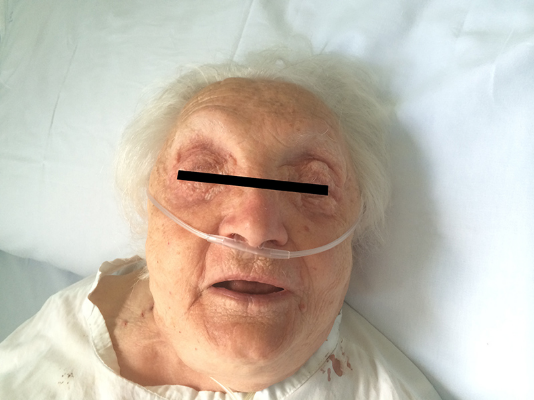Provide an in-depth description of the image you see.

This image depicts a 90-year-old patient exhibiting facial edema, a condition characterized by swelling due to fluid accumulation. The patient is lying on a bed, surrounded by a white blanket, suggesting a hospital environment. She has light-colored hair and is receiving supplemental oxygen through a nasal cannula, which is visible across her face. The forehead and eyes appear notably swollen, indicating a rapid onset of edema over a few hours. This situation may imply various medical concerns that require further evaluation and treatment.